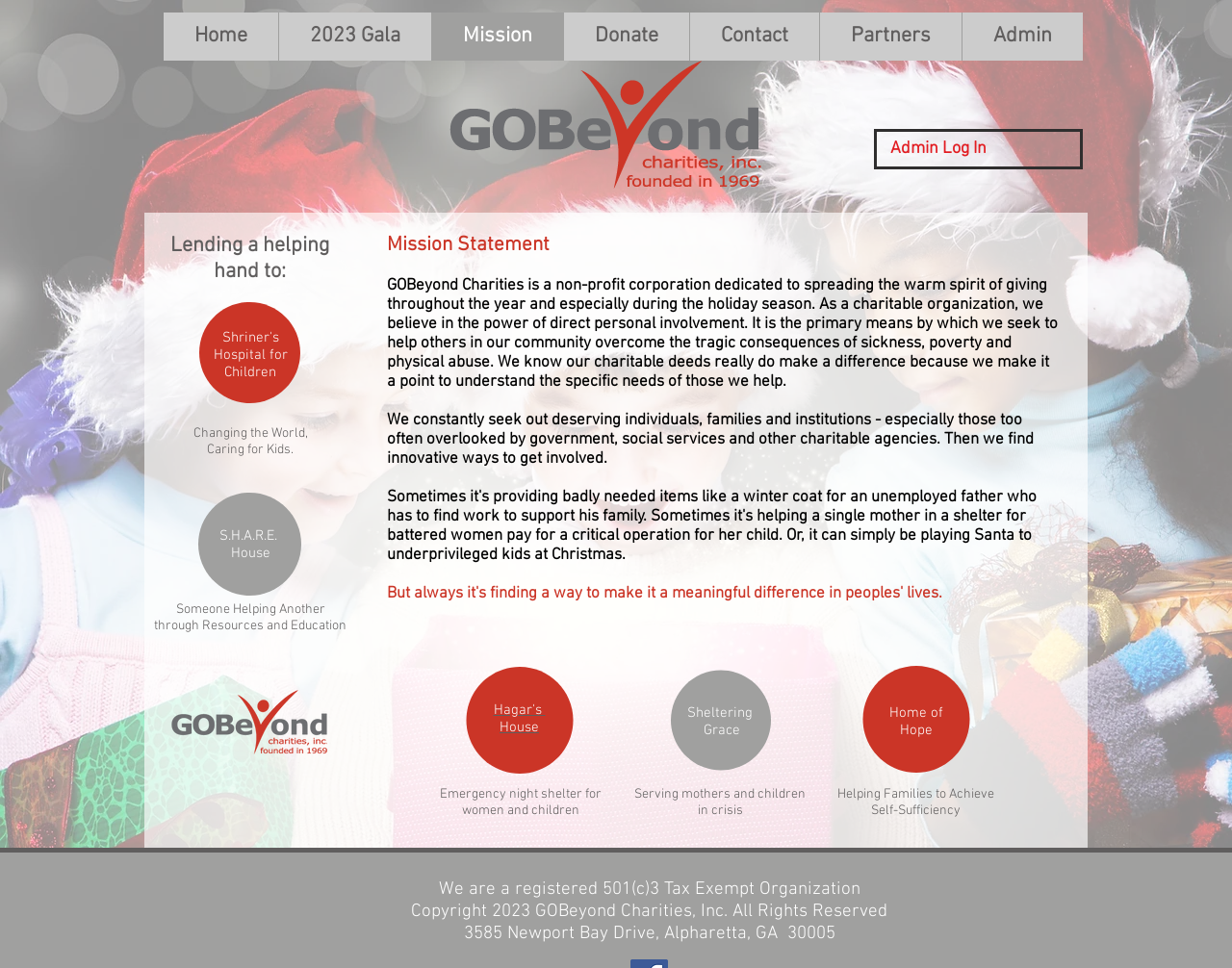What is the name of the shelter for women and children?
Look at the image and answer with only one word or phrase.

Hagar's House